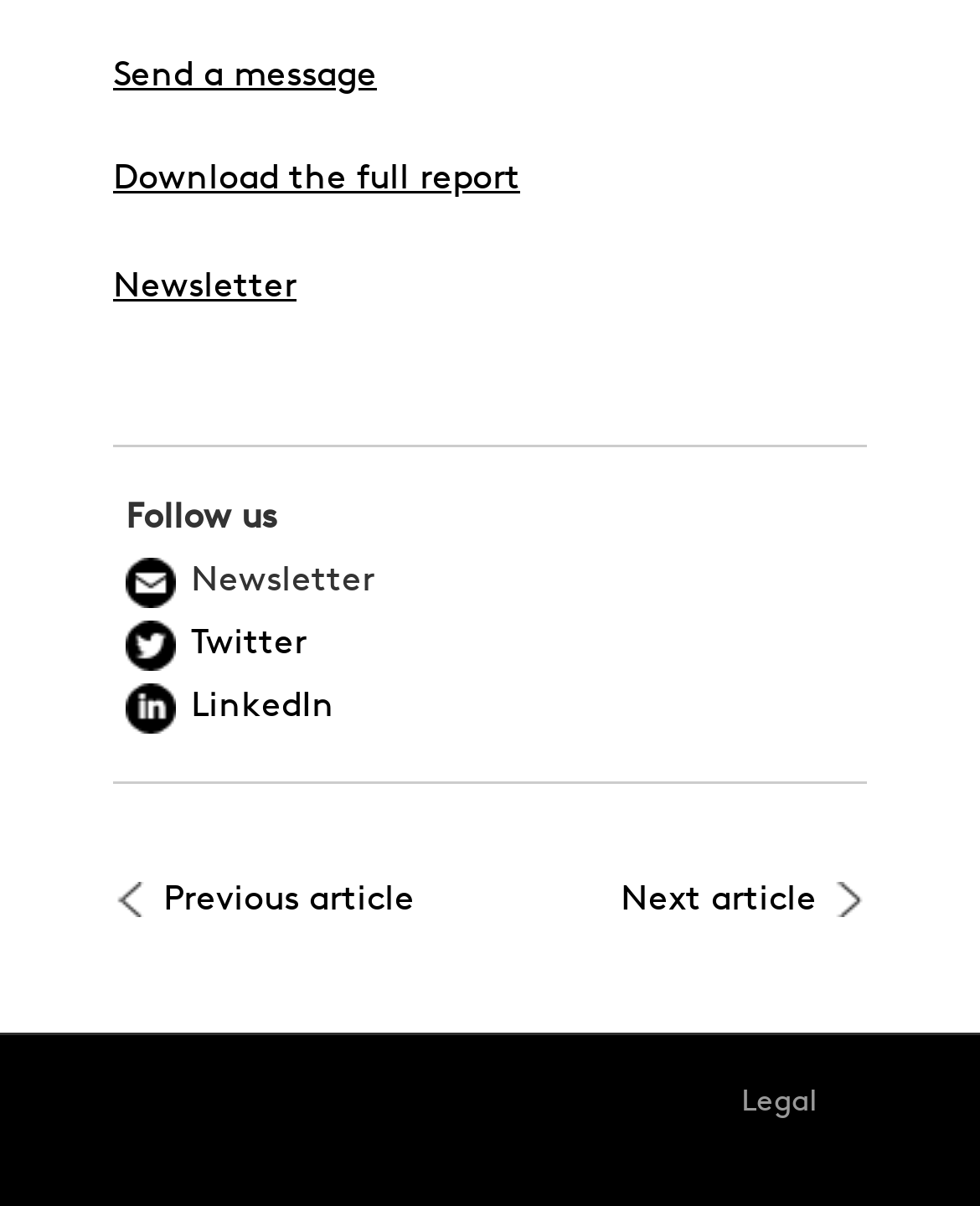Locate the bounding box coordinates of the segment that needs to be clicked to meet this instruction: "Download the full report".

[0.115, 0.133, 0.531, 0.164]